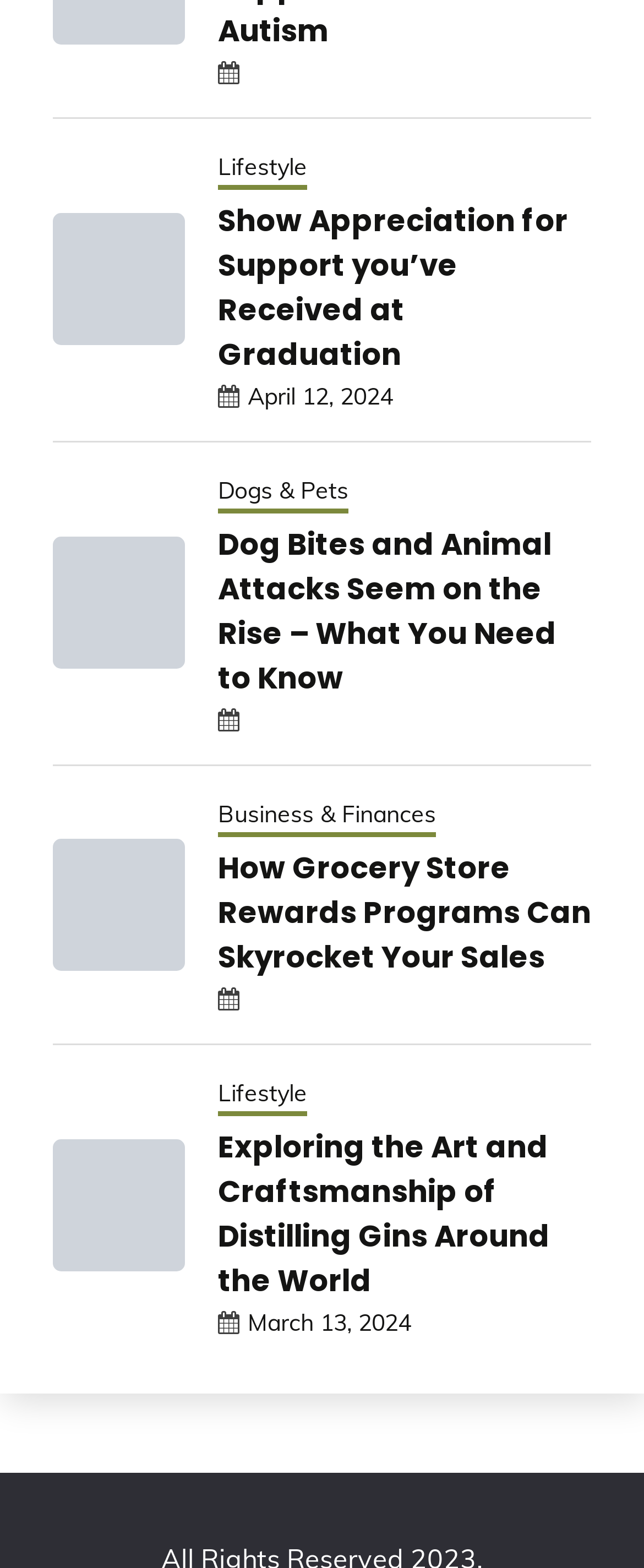Show me the bounding box coordinates of the clickable region to achieve the task as per the instruction: "Click on 'Show Appreciation for Support you’ve Received at Graduation'".

[0.082, 0.136, 0.287, 0.22]